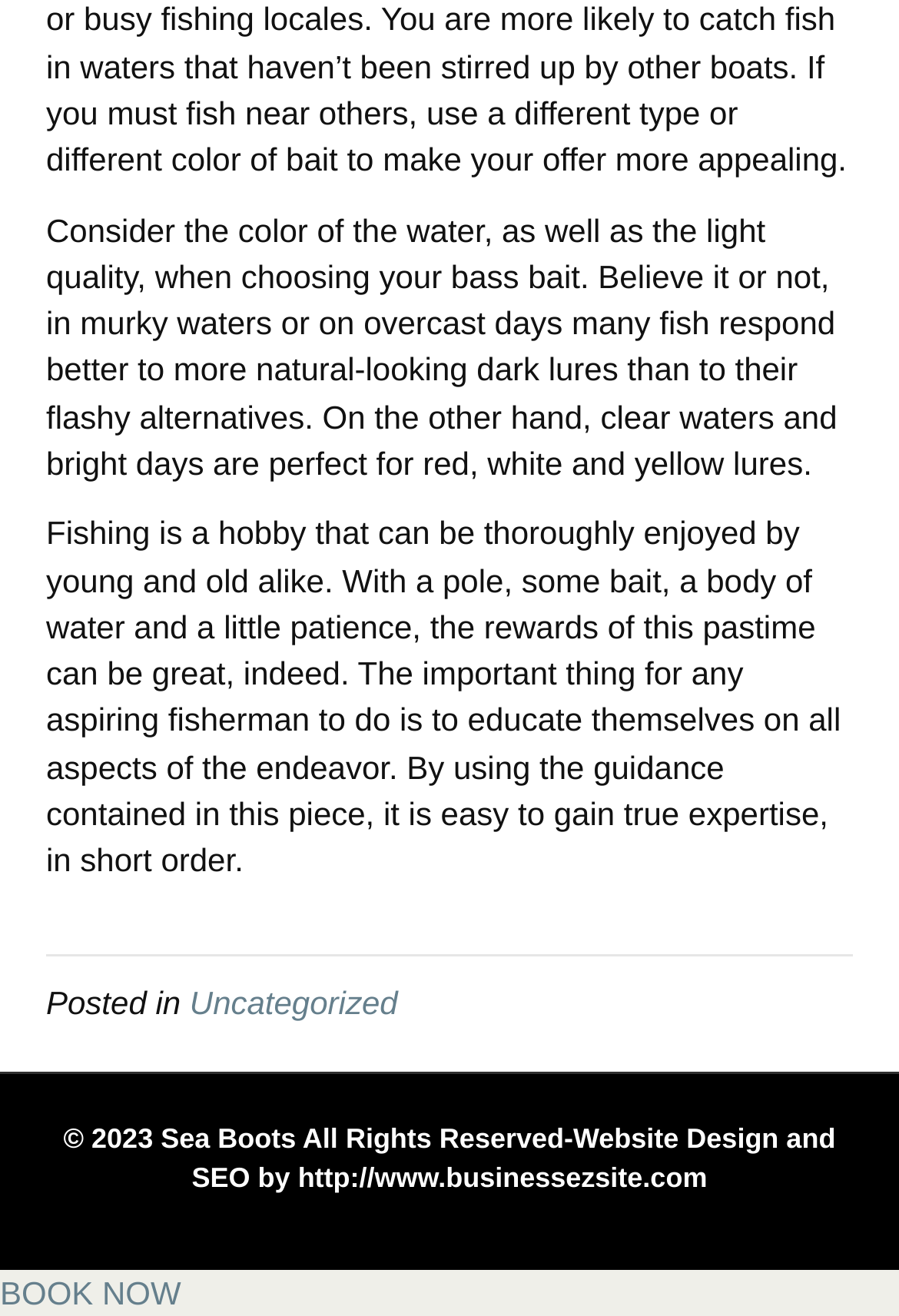Who designed the website?
Please give a detailed and elaborate answer to the question based on the image.

The text 'Website Design and SEO by' is followed by a link 'http://www.businessezsite.com', which suggests that the website was designed by Businessezsite.